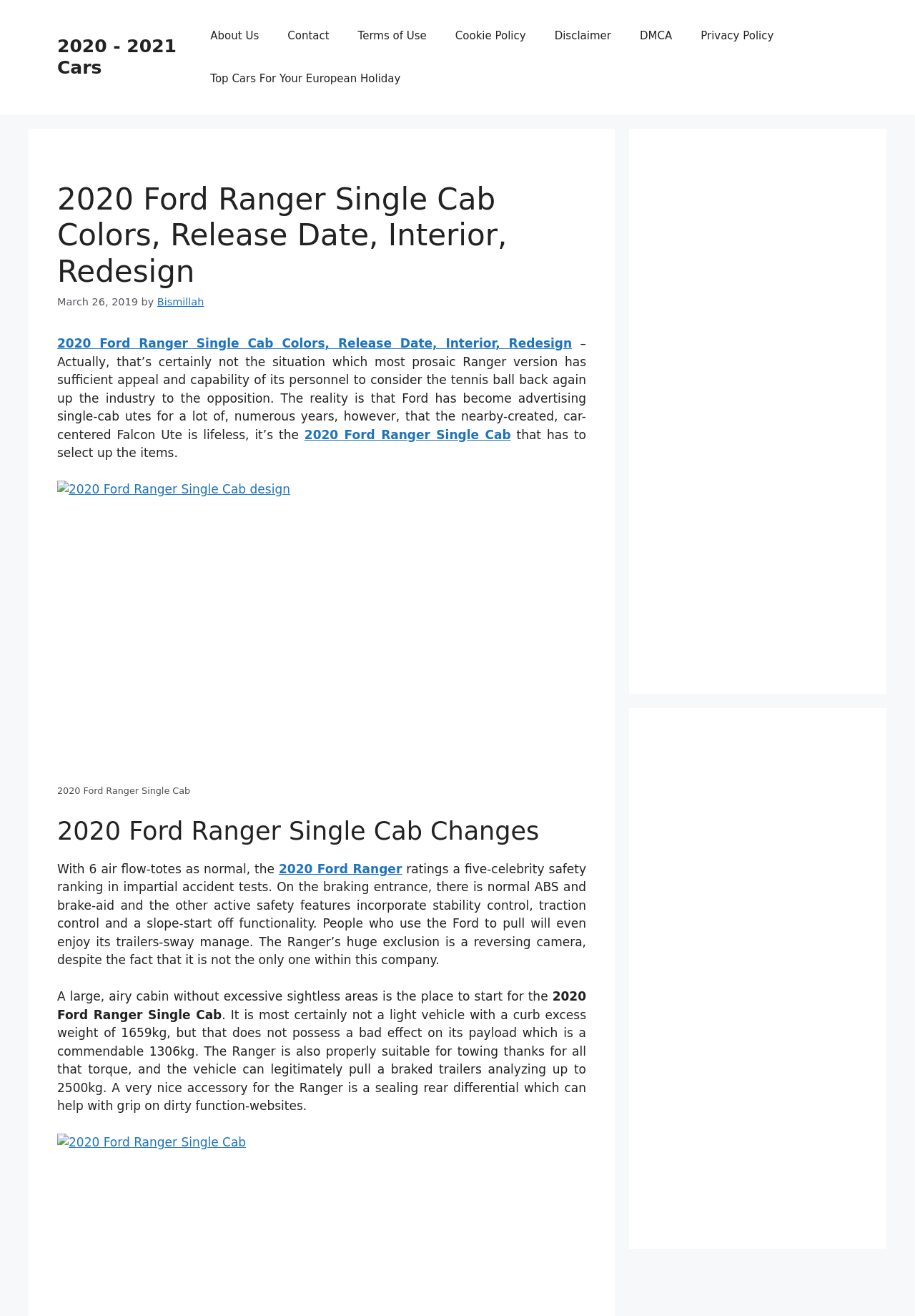Can you pinpoint the bounding box coordinates for the clickable element required for this instruction: "Click on NEWS"? The coordinates should be four float numbers between 0 and 1, i.e., [left, top, right, bottom].

None